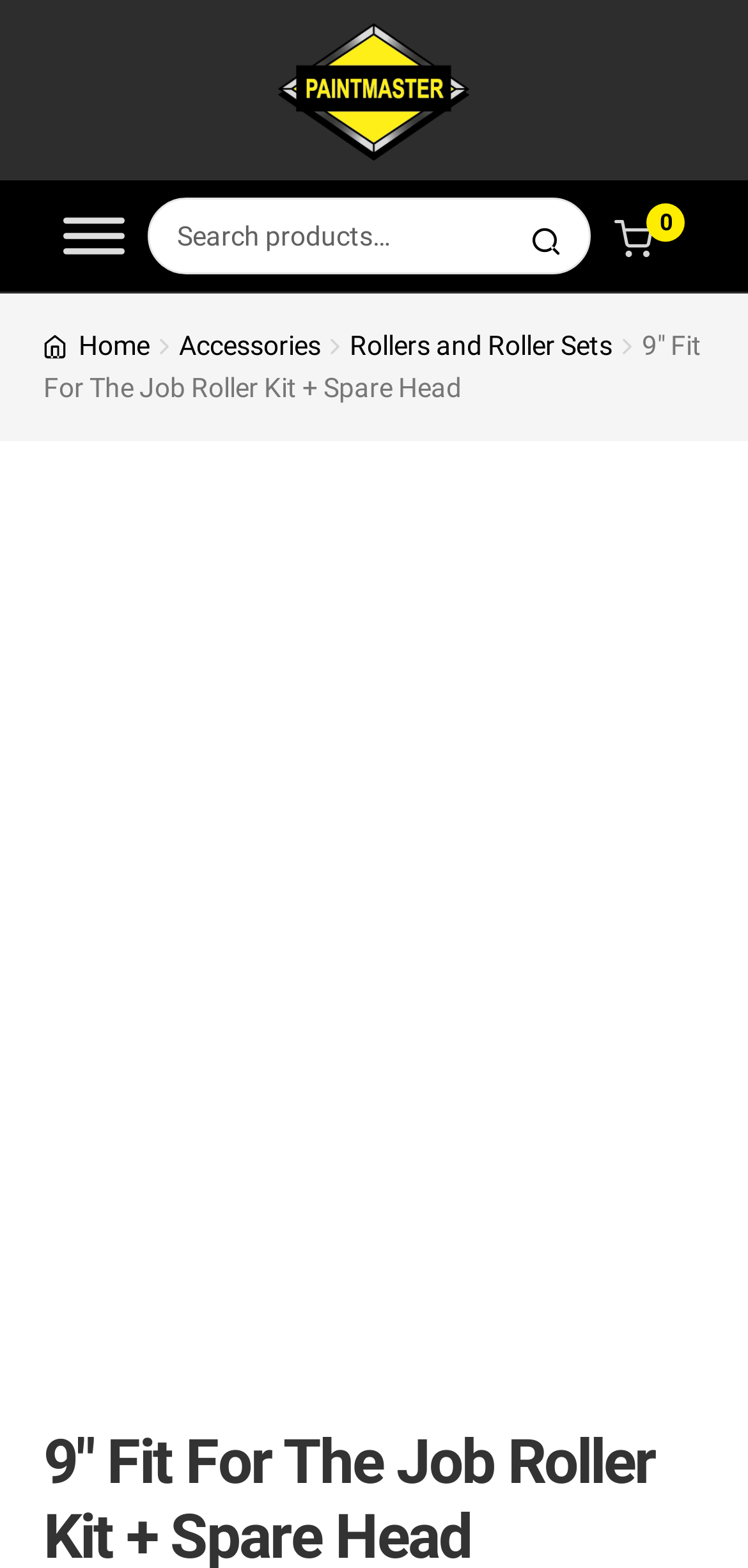Can you pinpoint the bounding box coordinates for the clickable element required for this instruction: "View 9″ Roller Kit and Spare Head"? The coordinates should be four float numbers between 0 and 1, i.e., [left, top, right, bottom].

[0.058, 0.313, 0.942, 0.858]